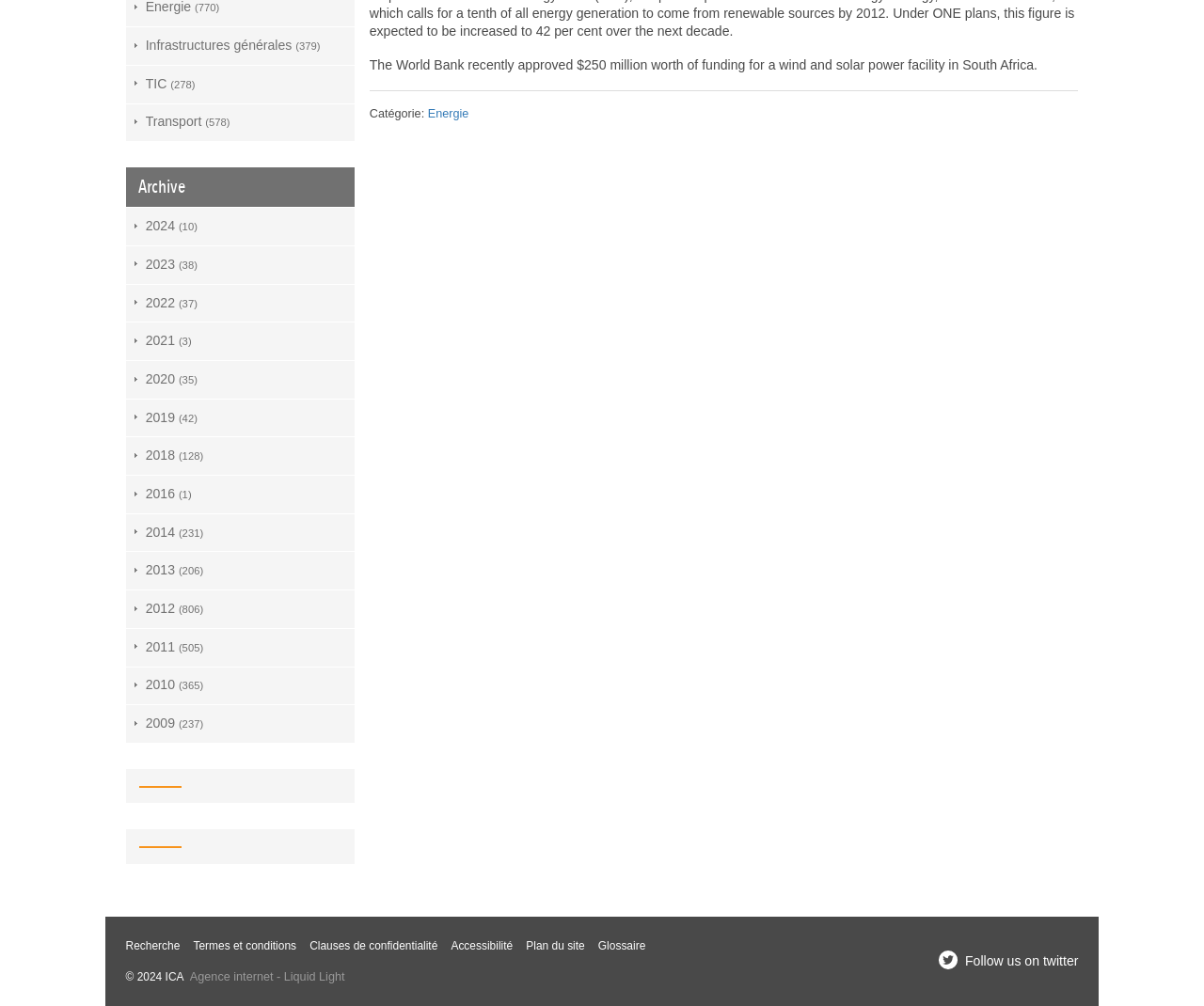Determine the bounding box for the HTML element described here: "Energie". The coordinates should be given as [left, top, right, bottom] with each number being a float between 0 and 1.

[0.355, 0.106, 0.389, 0.119]